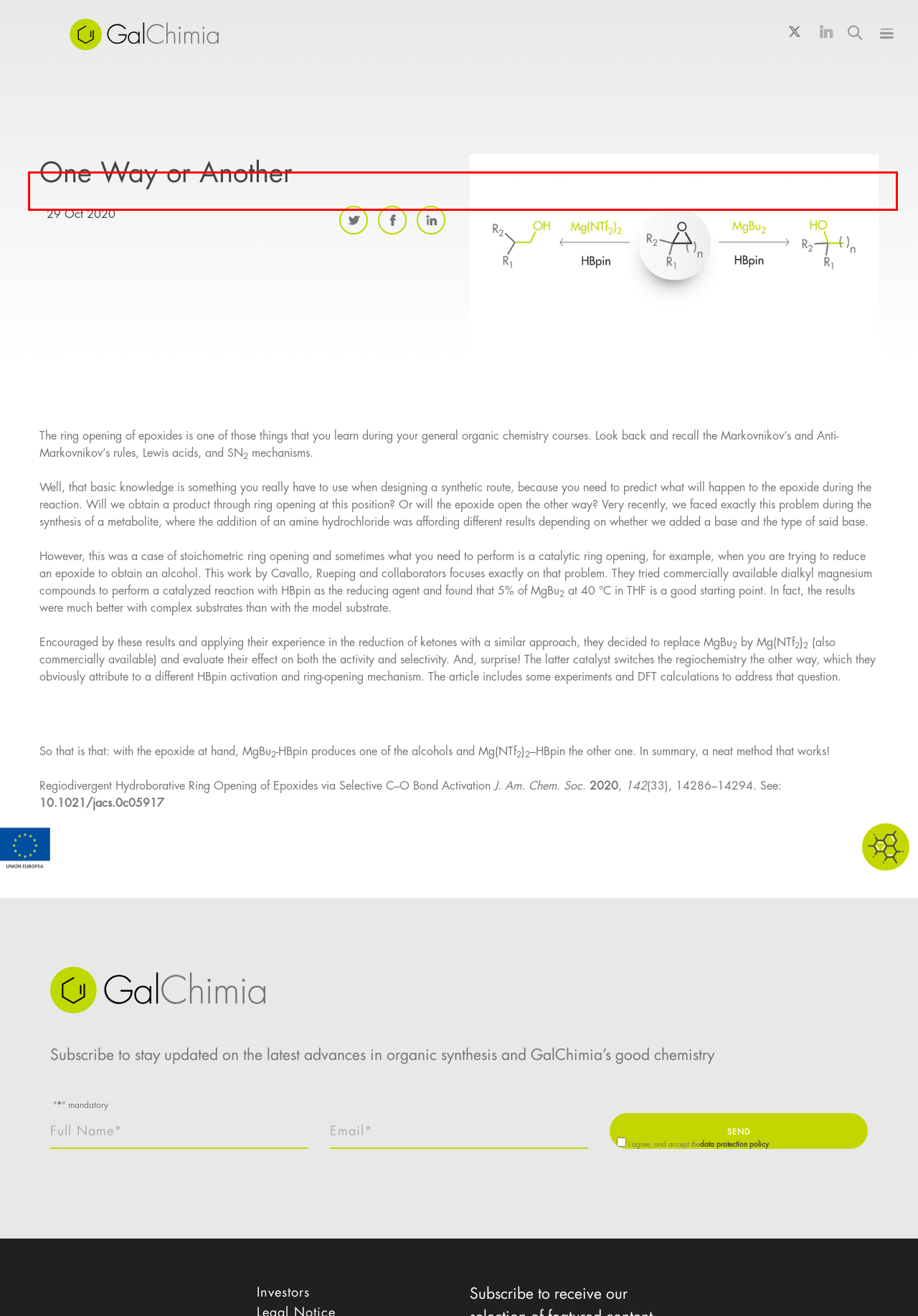A screenshot of a webpage is given with a red bounding box around a UI element. Choose the description that best matches the new webpage shown after clicking the element within the red bounding box. Here are the candidates:
A. Investors - GalChimia
B. News - GalChimia
C. Chemical Services - GalChimia
D. Contact - GalChimia
E. FEDER - GalChimia
F. Join Us - GalChimia
G. Why GalChimia - GalChimia
H. Collaborations - GalChimia

F